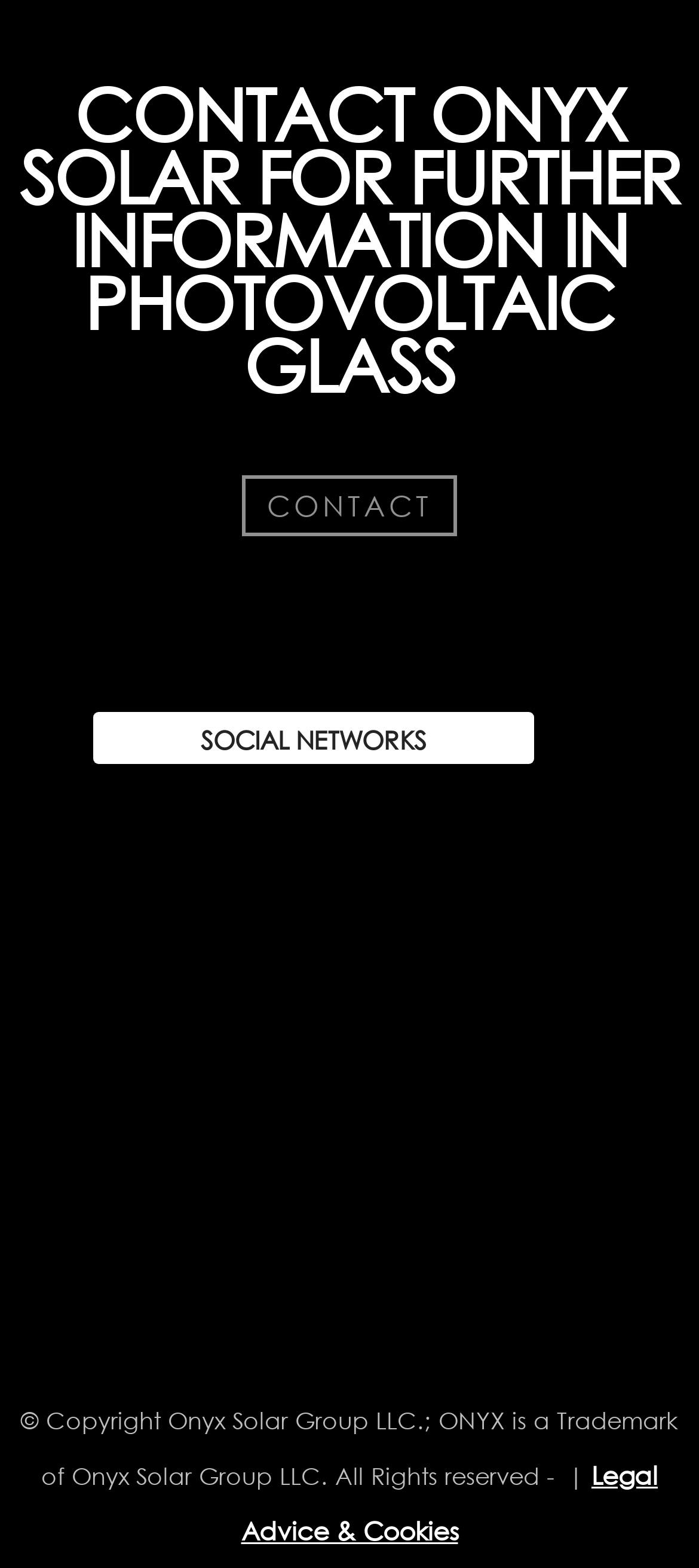What is the purpose of the 'CONTACT' link?
Answer the question with detailed information derived from the image.

The 'CONTACT' link is located near the top of the webpage, and it is accompanied by the heading 'CONTACT ONYX SOLAR FOR FURTHER INFORMATION IN PHOTOVOLTAIC GLASS'. This suggests that the link is intended for users to contact the company for more information about their products or services.